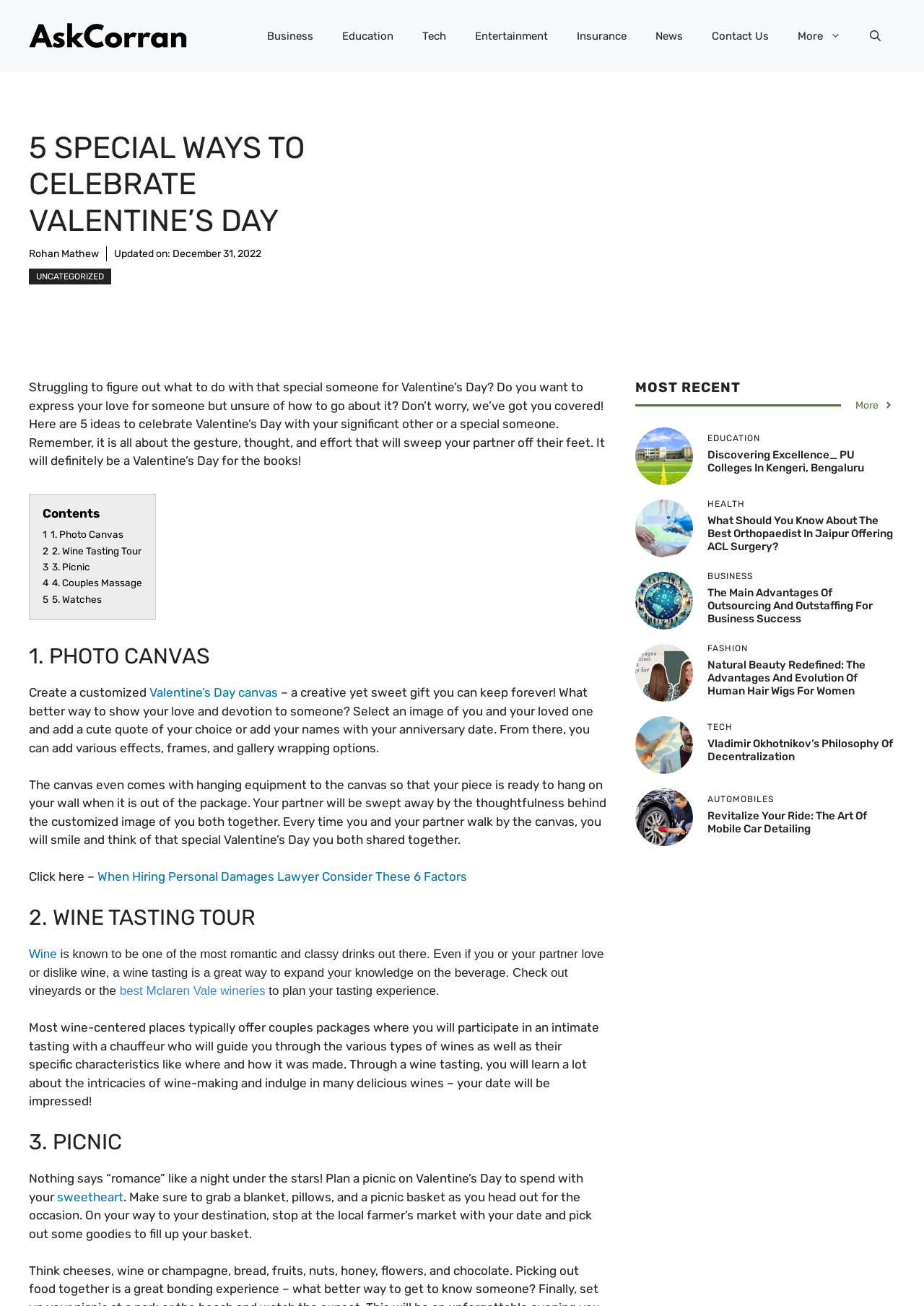Provide a one-word or one-phrase answer to the question:
How many categories are listed under 'MOST RECENT'?

5